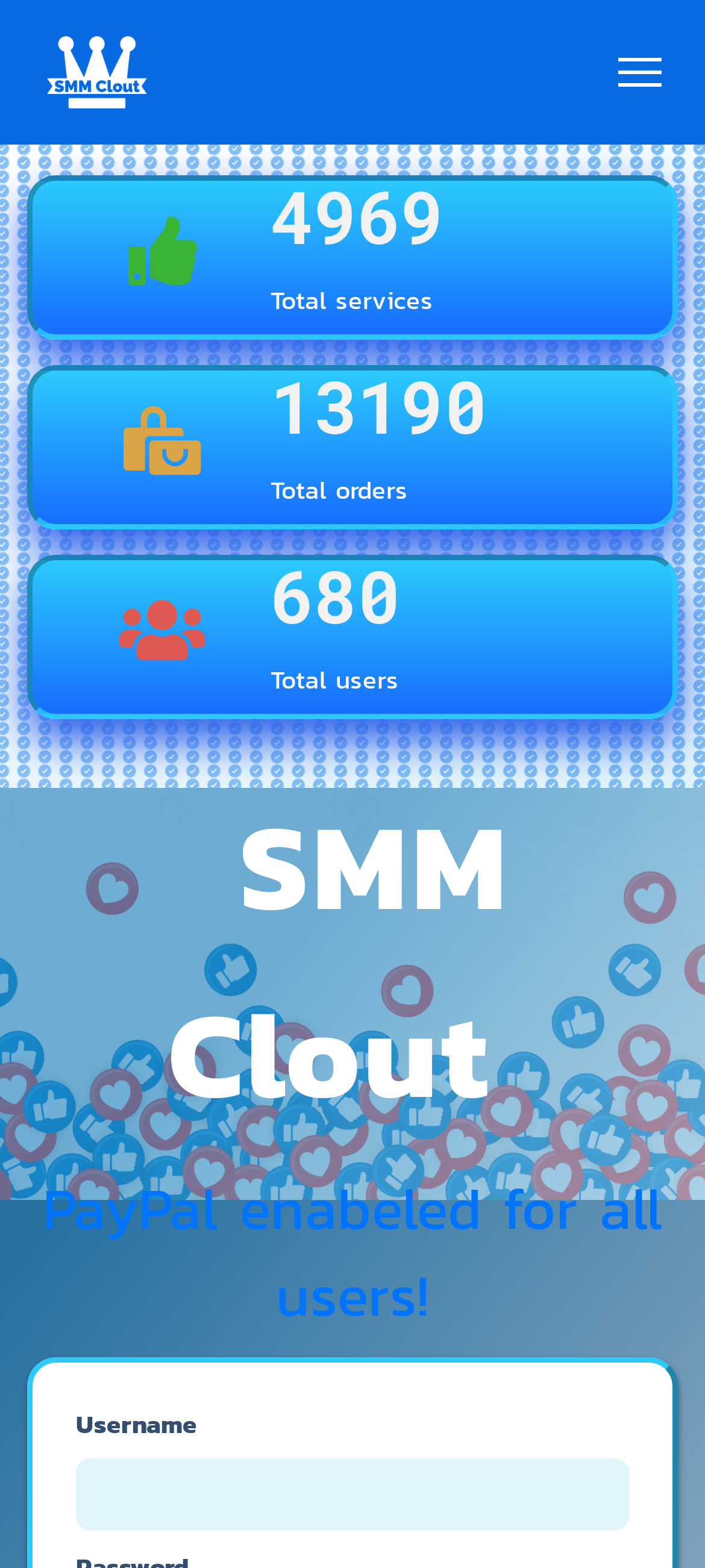Please provide a comprehensive answer to the question below using the information from the image: How many total orders are there?

I found the answer by looking at the heading element with the text '13190' which is accompanied by the static text 'Total orders'.